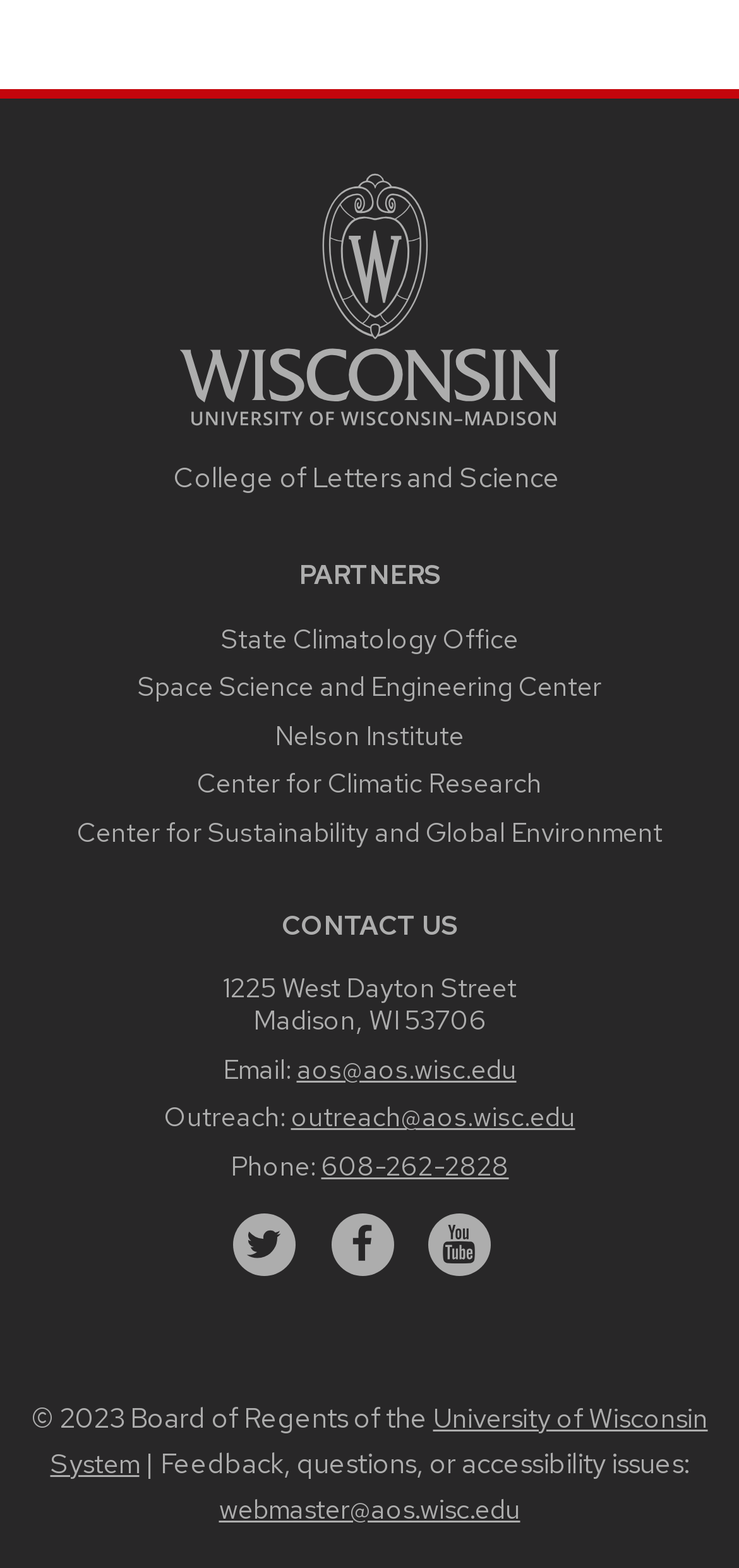What social media platforms are linked?
Based on the image, provide a one-word or brief-phrase response.

twitter, facebook, youtube